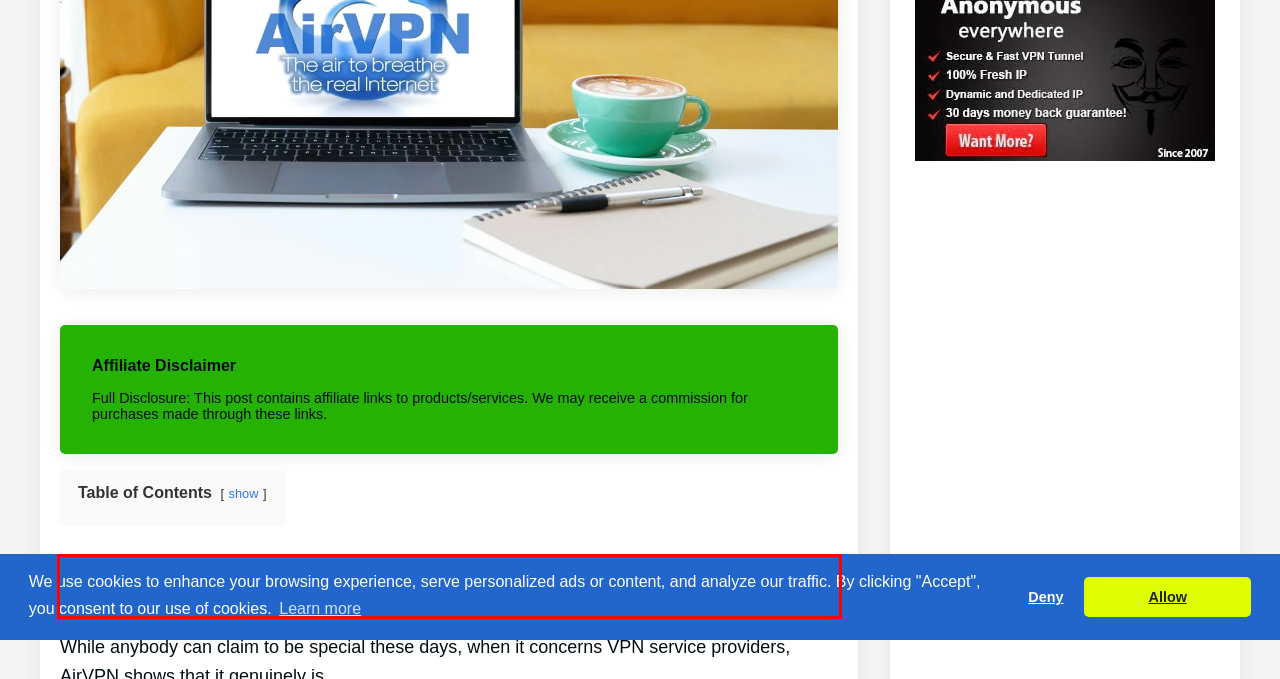Given a screenshot of a webpage, identify the red bounding box and perform OCR to recognize the text within that box.

Do you wish to stay anonymous while surfing the web? If yes, then AirVPN could be the perfect solution for you.